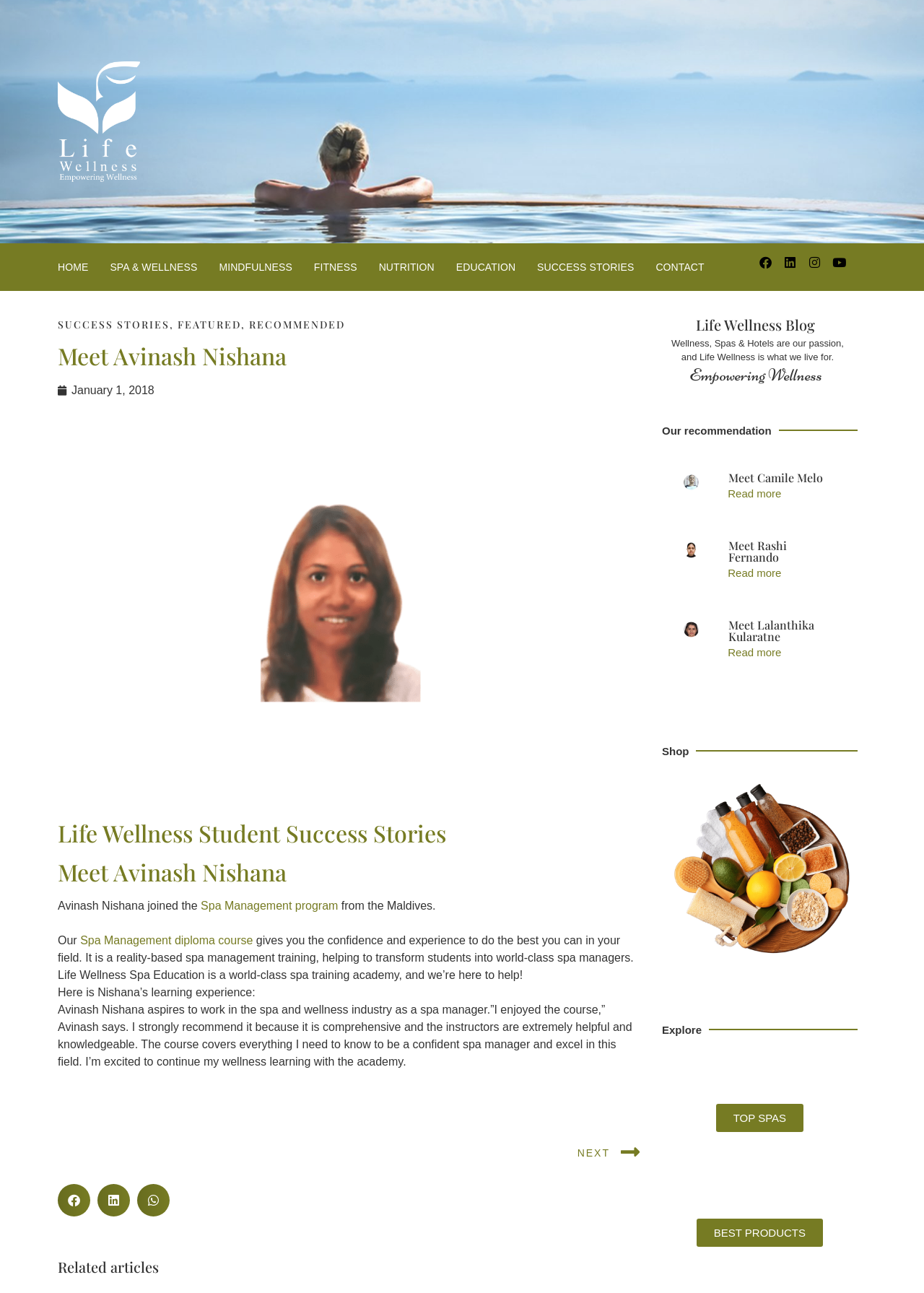Please determine the bounding box coordinates for the element that should be clicked to follow these instructions: "Learn more about the Spa Management diploma course".

[0.087, 0.723, 0.274, 0.732]